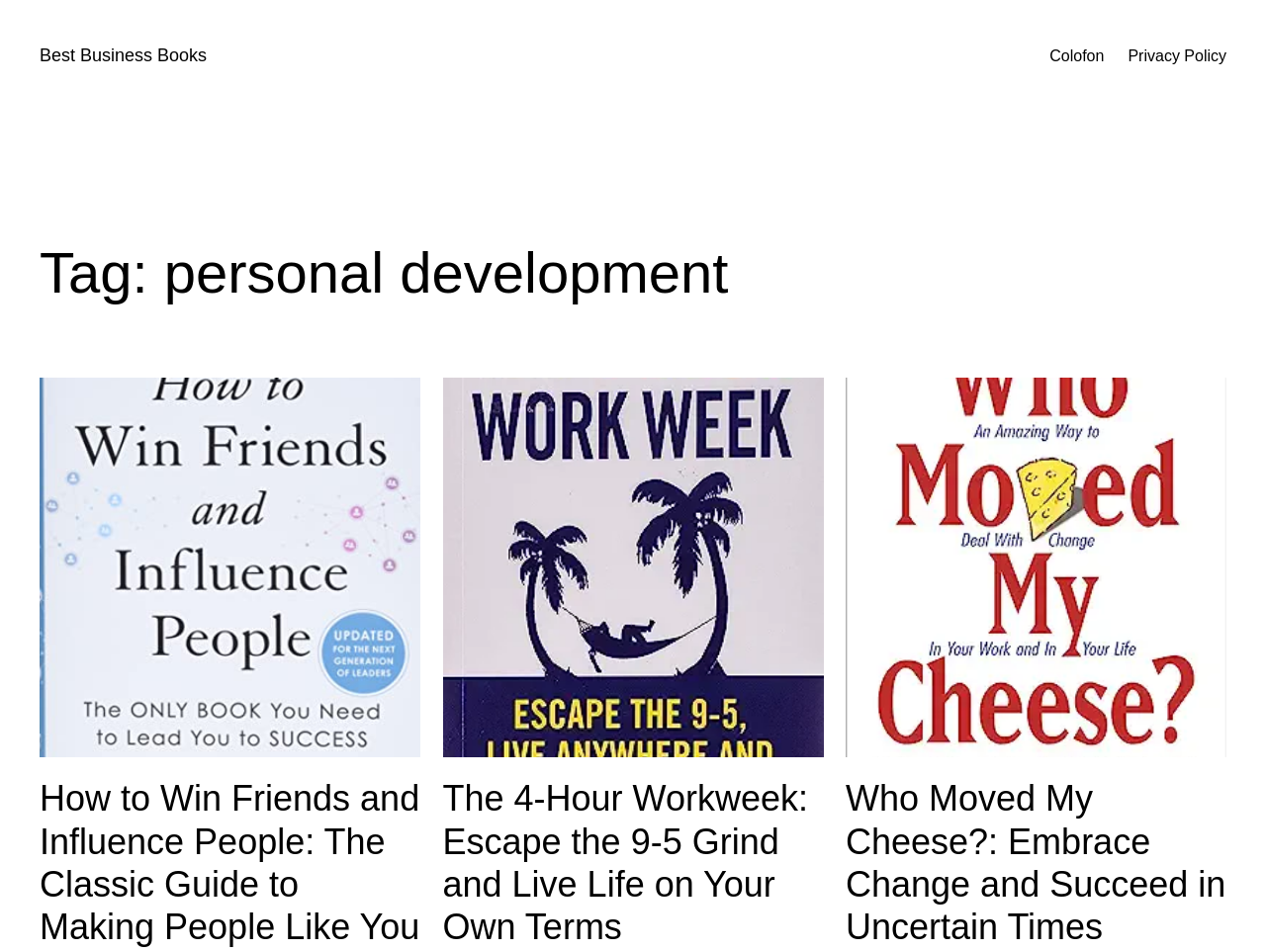Given the content of the image, can you provide a detailed answer to the question?
What is the name of the first book displayed?

I looked at the first book title displayed on the page, which is 'How to Win Friends and Influence People: The Classic Guide to Making People Like You'. The name of the book is 'How to Win Friends and Influence People'.